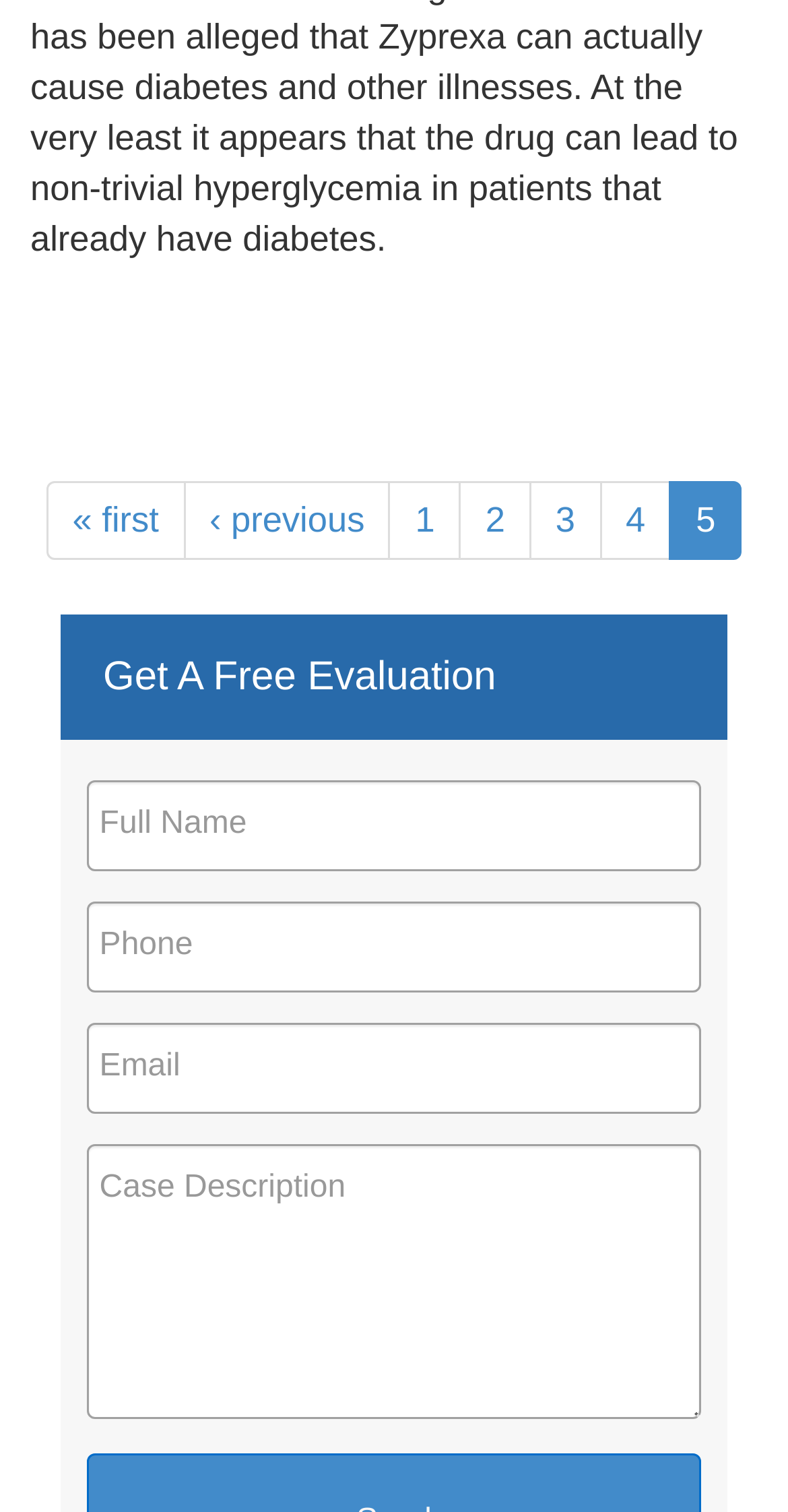Pinpoint the bounding box coordinates of the element to be clicked to execute the instruction: "go to the first page".

[0.059, 0.318, 0.235, 0.37]